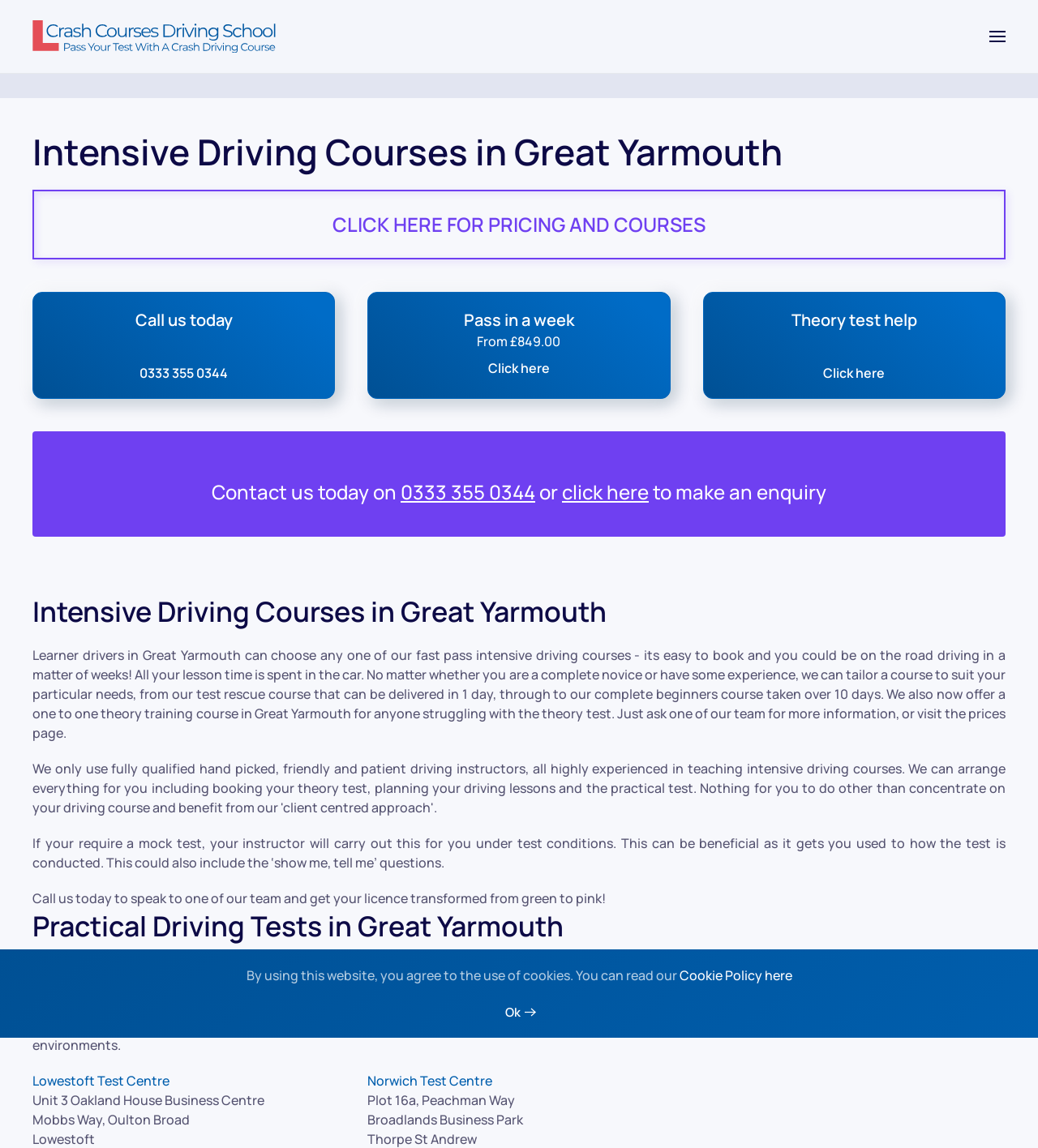Identify the bounding box coordinates for the element that needs to be clicked to fulfill this instruction: "Click the 'Pass in a week From £849.00 Click here' link". Provide the coordinates in the format of four float numbers between 0 and 1: [left, top, right, bottom].

[0.354, 0.254, 0.646, 0.348]